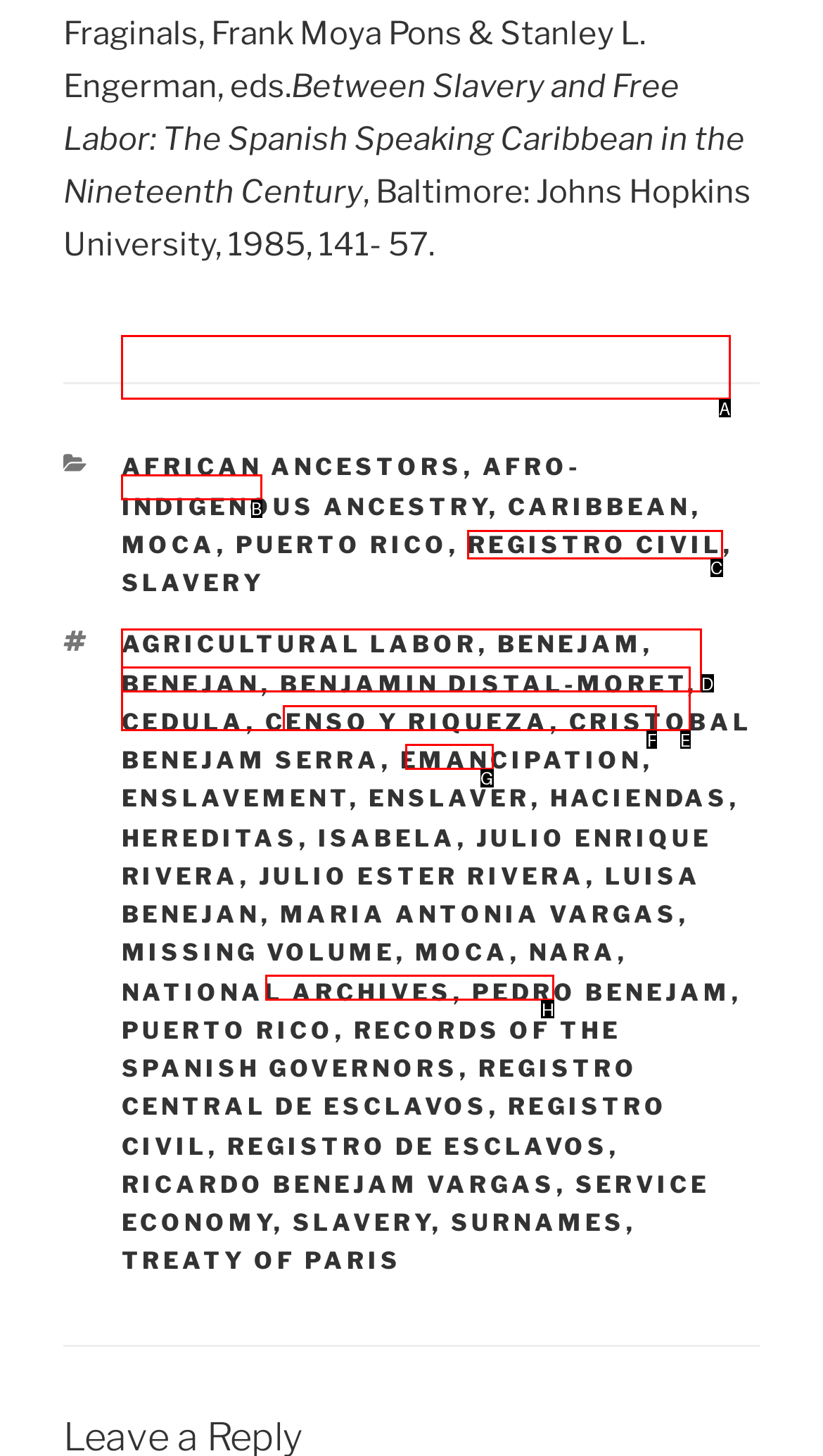Identify the correct UI element to click to follow this instruction: Follow the 'REGISTRO CIVIL' link
Respond with the letter of the appropriate choice from the displayed options.

C